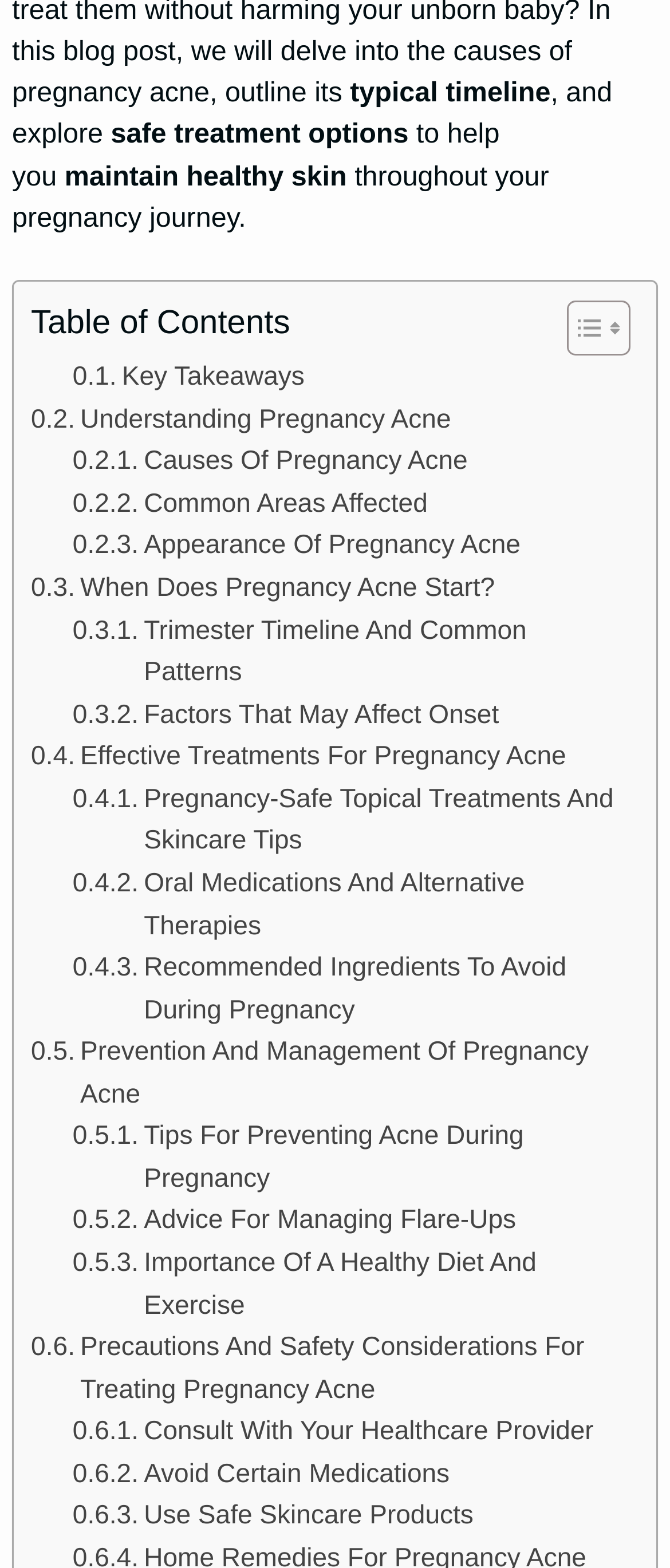Specify the bounding box coordinates of the area to click in order to follow the given instruction: "Check When Does Pregnancy Acne Start?."

[0.046, 0.363, 0.739, 0.389]